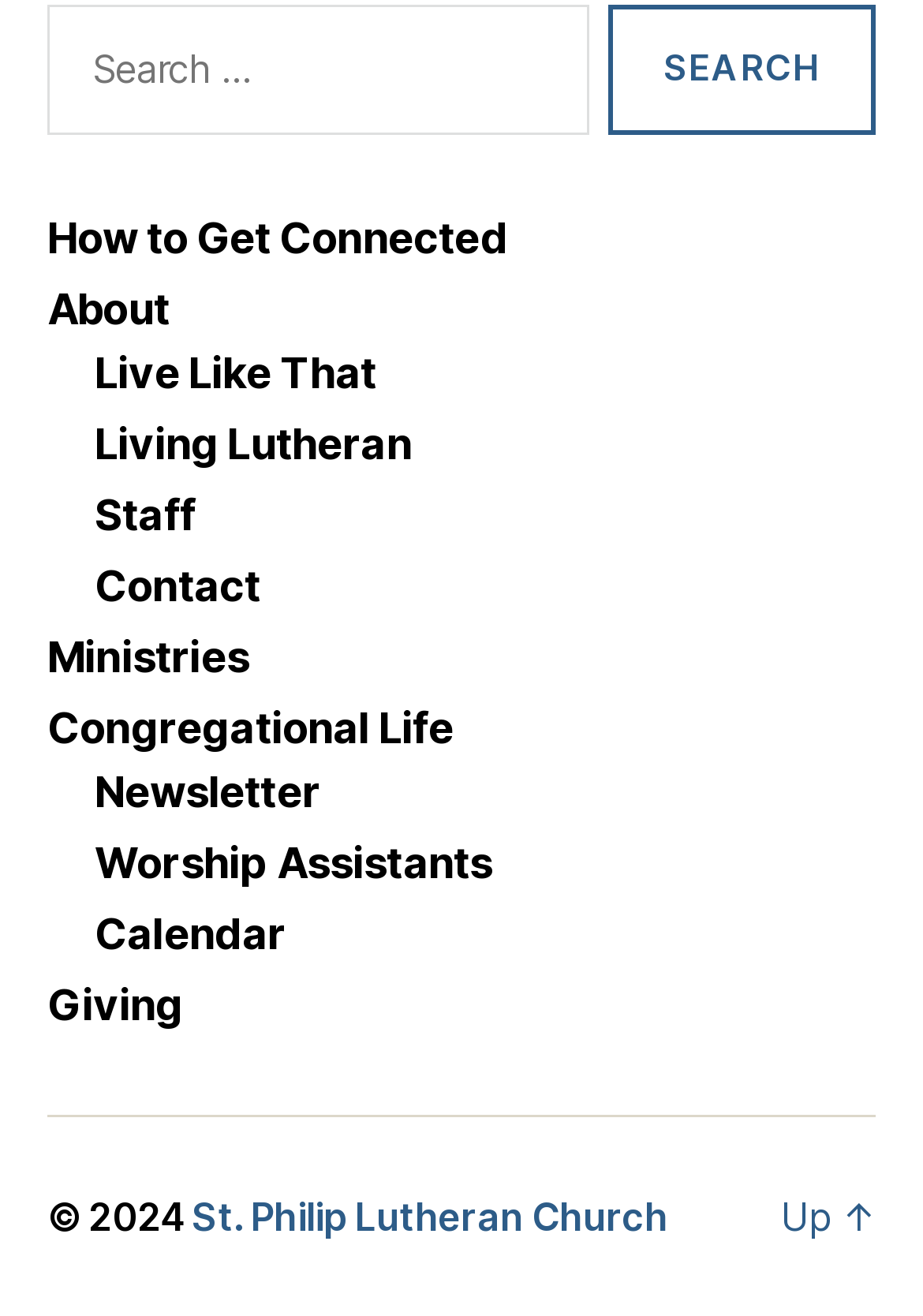Given the description: "How to Get Connected", determine the bounding box coordinates of the UI element. The coordinates should be formatted as four float numbers between 0 and 1, [left, top, right, bottom].

[0.051, 0.162, 0.55, 0.2]